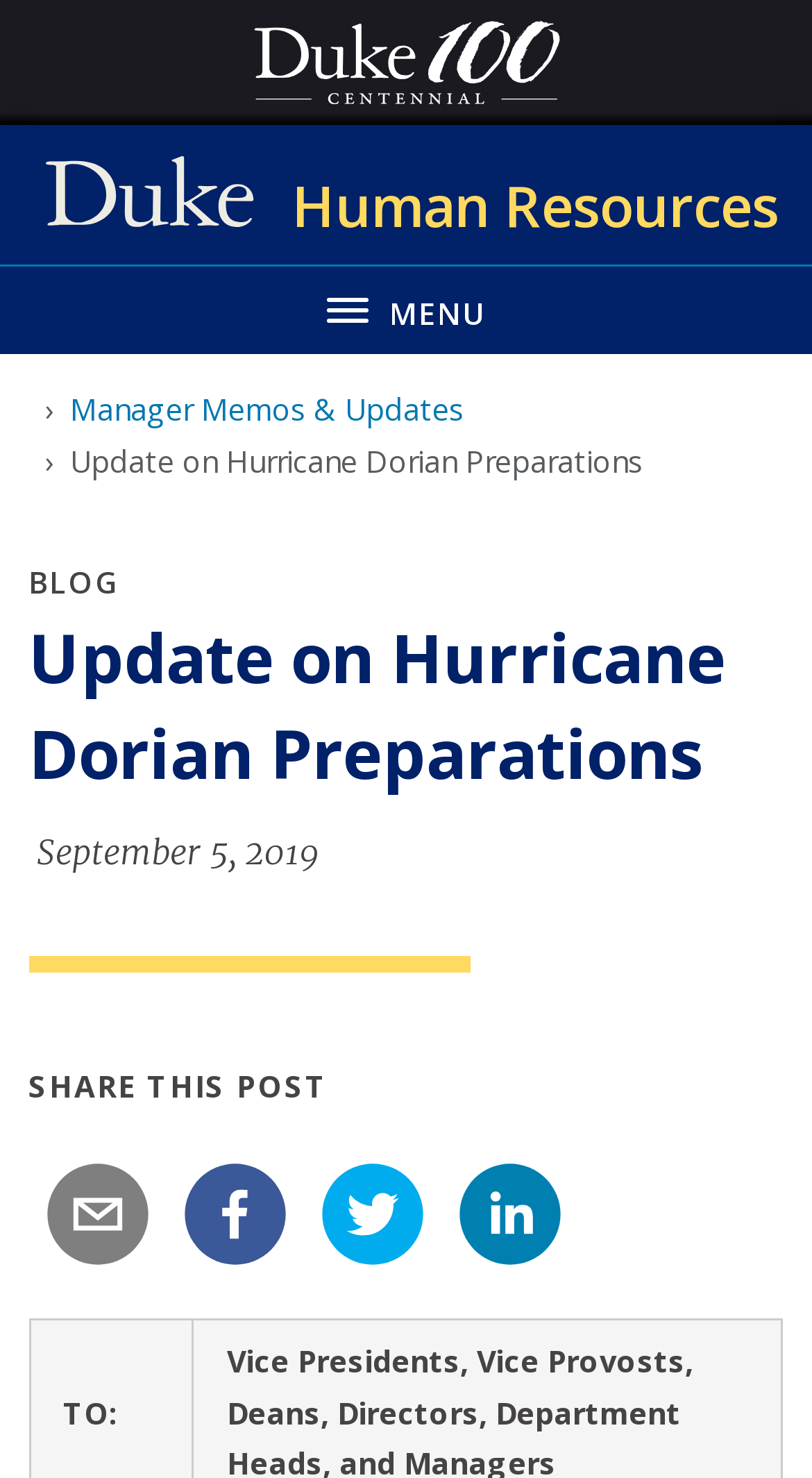What is the category of the update?
Please ensure your answer is as detailed and informative as possible.

The link element with the description 'Manager Memos & Updates' is located in the breadcrumb navigation, suggesting that it is the category of the update.